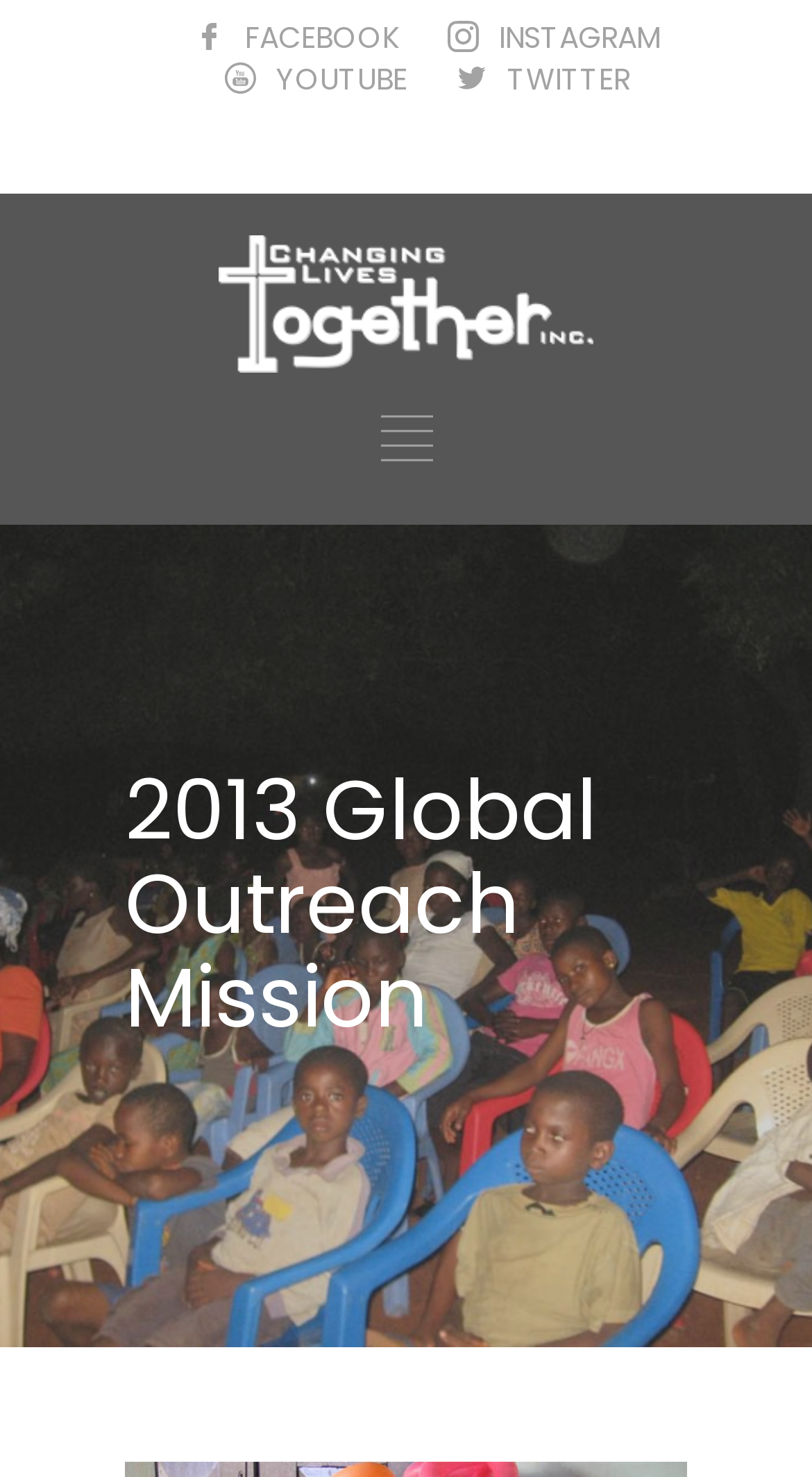What is the main theme of the webpage?
Look at the image and construct a detailed response to the question.

The heading '2013 Global Outreach Mission' is prominent on the webpage, indicating that the main theme of the webpage is related to an outreach mission, possibly a charity or volunteer work.